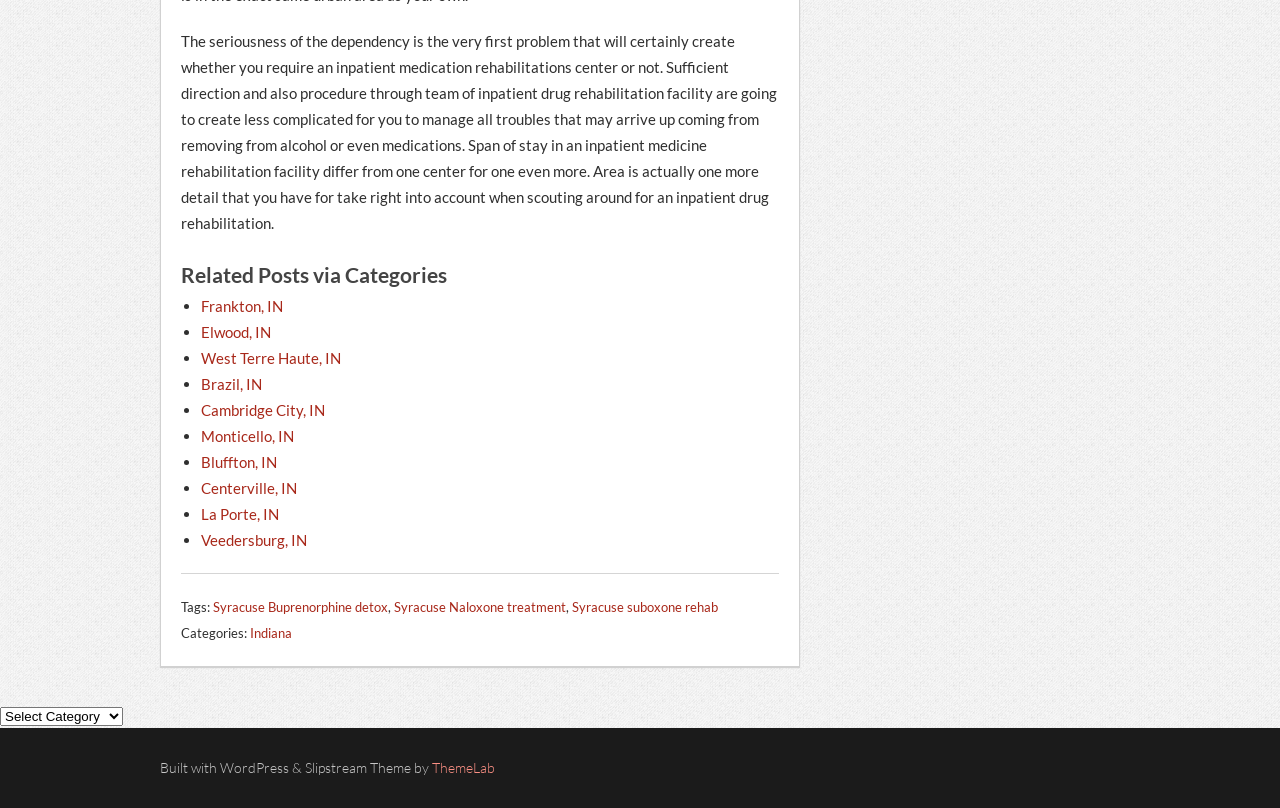Please answer the following question using a single word or phrase: What is the topic of the related posts via categories?

Drug rehabilitation